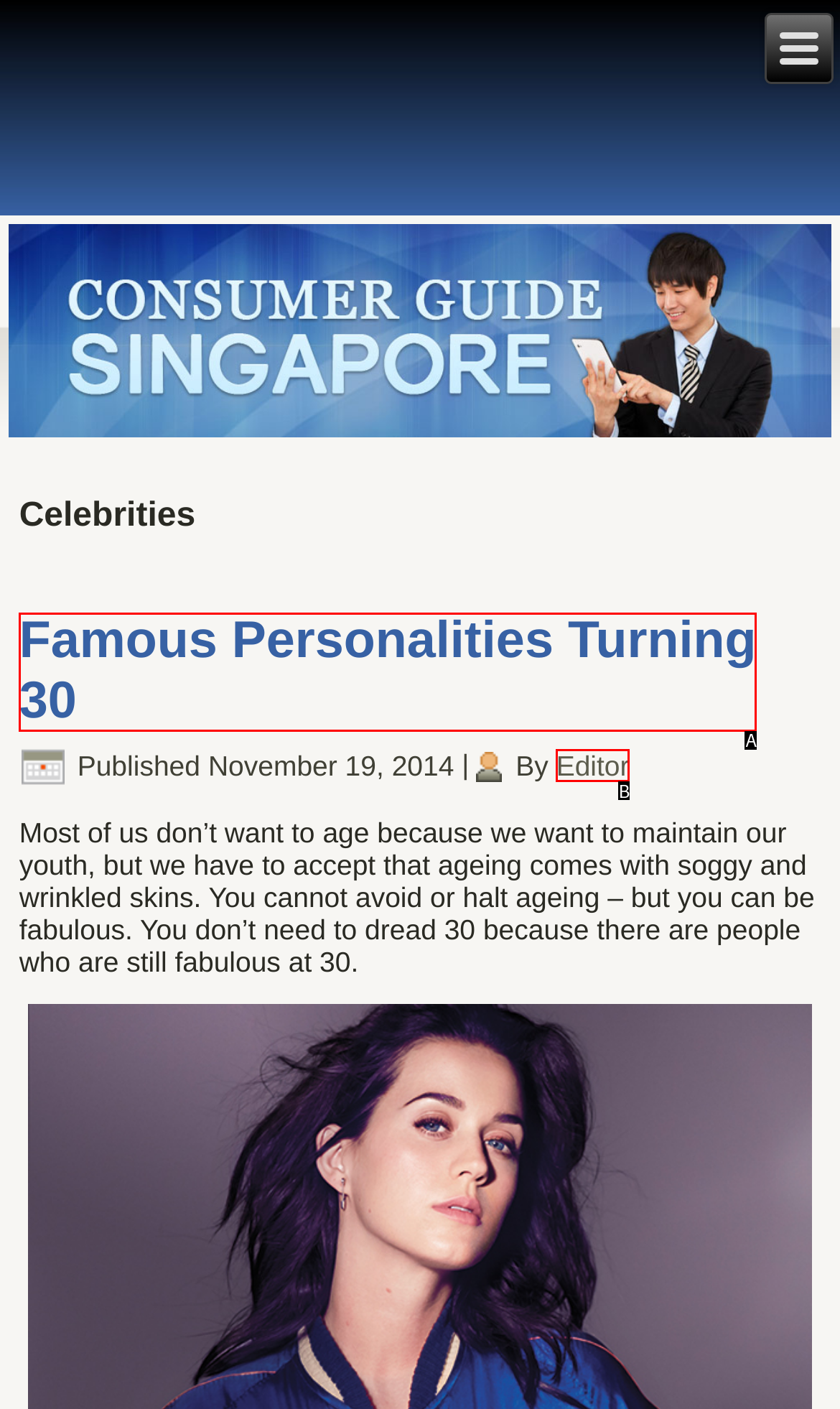Given the description: Famous Personalities Turning 30, determine the corresponding lettered UI element.
Answer with the letter of the selected option.

A